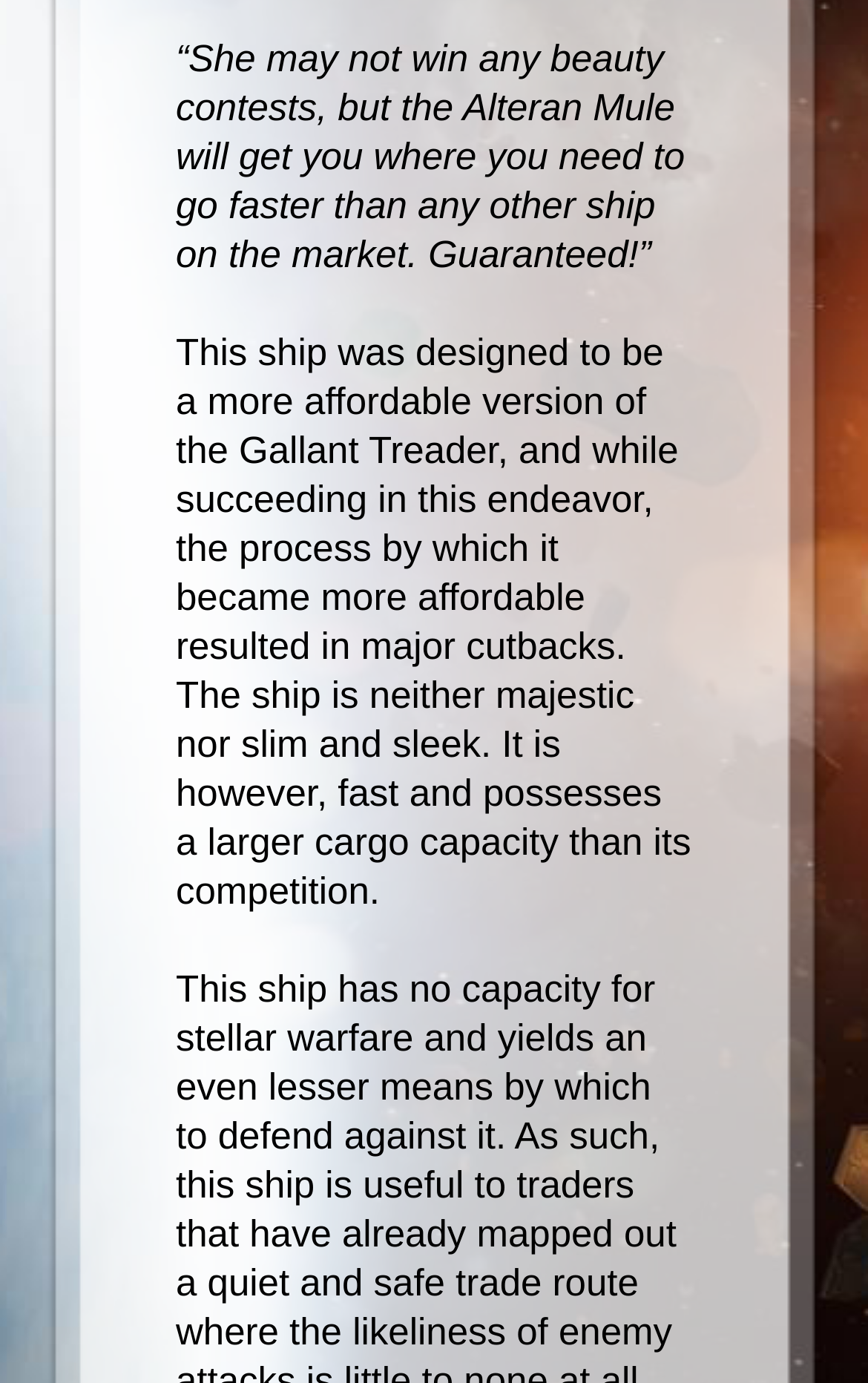Determine the bounding box coordinates for the UI element matching this description: "Stellar Formations".

[0.285, 0.552, 0.685, 0.603]